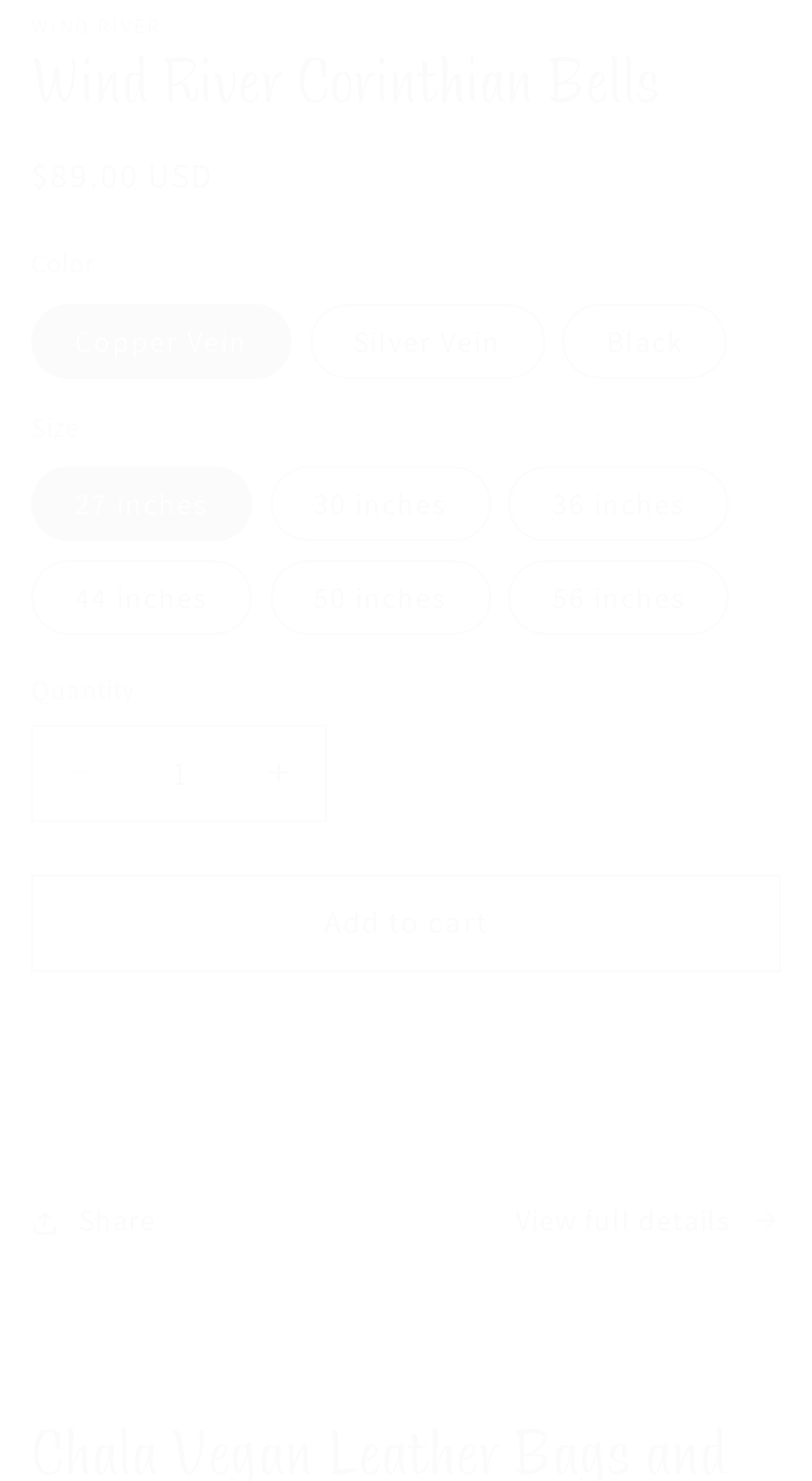For the given element description Share, determine the bounding box coordinates of the UI element. The coordinates should follow the format (top-left x, top-left y, bottom-right x, bottom-right y) and be within the range of 0 to 1.

[0.038, 0.794, 0.192, 0.855]